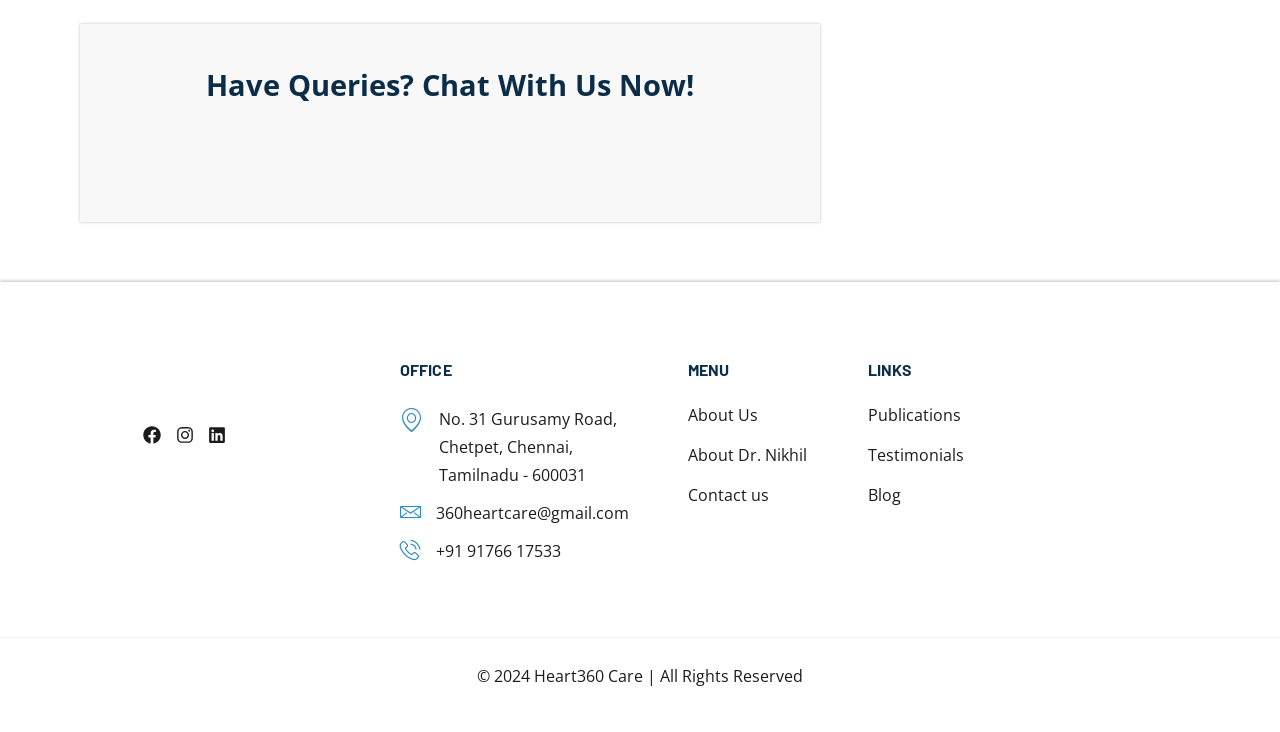Please answer the following question using a single word or phrase: 
What is the email address to contact?

360heartcare@gmail.com